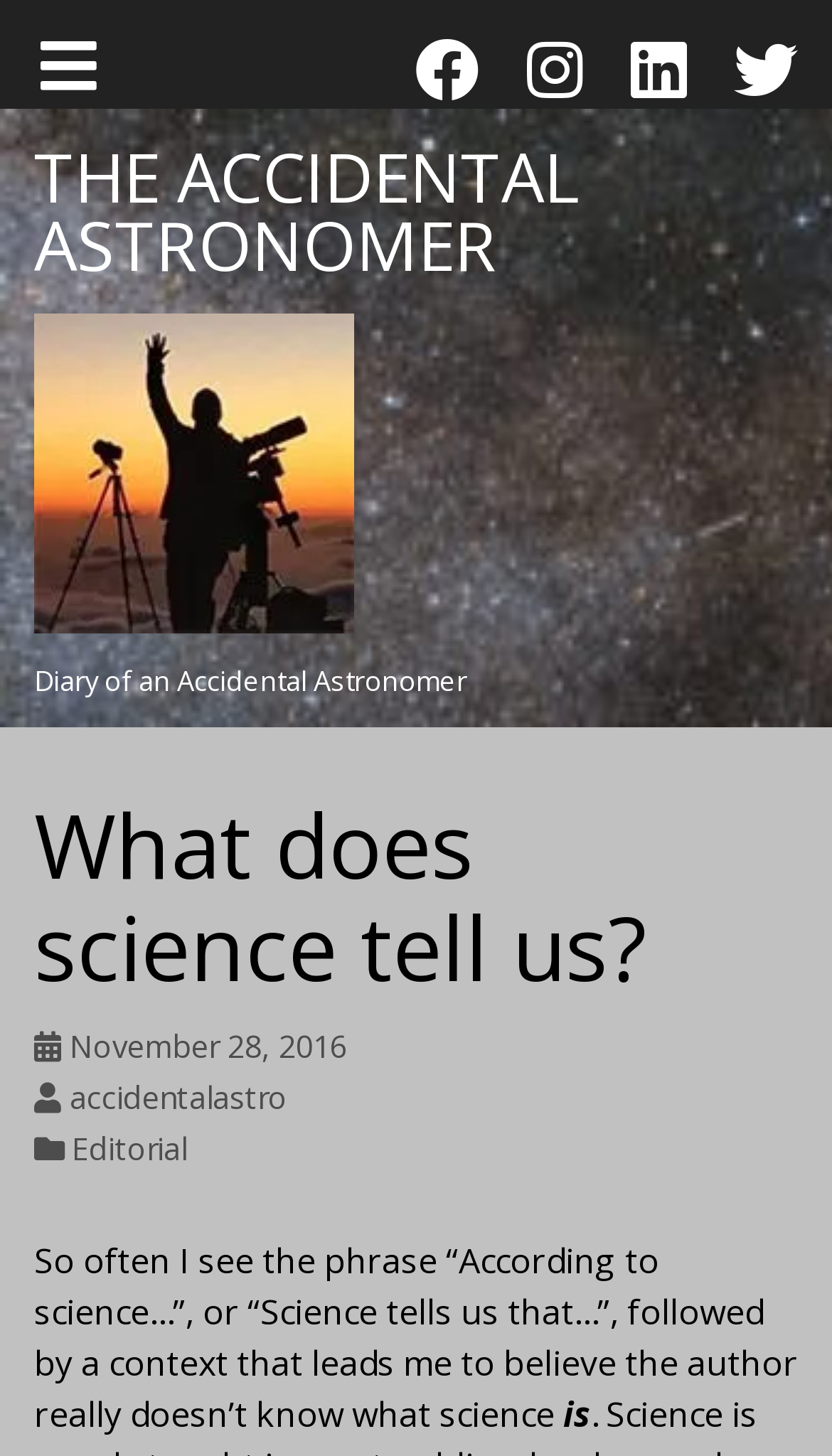Describe in detail what you see on the webpage.

The webpage is titled "What does science tell us? – The Accidental Astronomer" and has a prominent header with the same title. At the top left corner, there is a checkbox to toggle the menu, which is not checked. Below the checkbox, there are four social media links: Facebook, Instagram, LinkedIn, and Twitter, aligned horizontally.

To the right of the social media links, there is a larger link to "THE ACCIDENTAL ASTRONOMER" and another link to "The Accidental Astronomer" with an accompanying image. Below these links, there is a static text "Diary of an Accidental Astronomer".

The main content of the webpage is divided into sections. The first section has a heading "What does science tell us?" followed by three links: "Posted: November 28, 2016", "Author: accidentalastro", and "Editorial". Below these links, there is a paragraph of text that starts with "So often I see the phrase “According to science…”, or “Science tells us that…”, followed by a context that leads me to believe the author really doesn’t know what science". The paragraph is interrupted by a single word "is" at the bottom right corner of the page.

Overall, the webpage has a simple layout with a clear hierarchy of elements, making it easy to navigate and read.